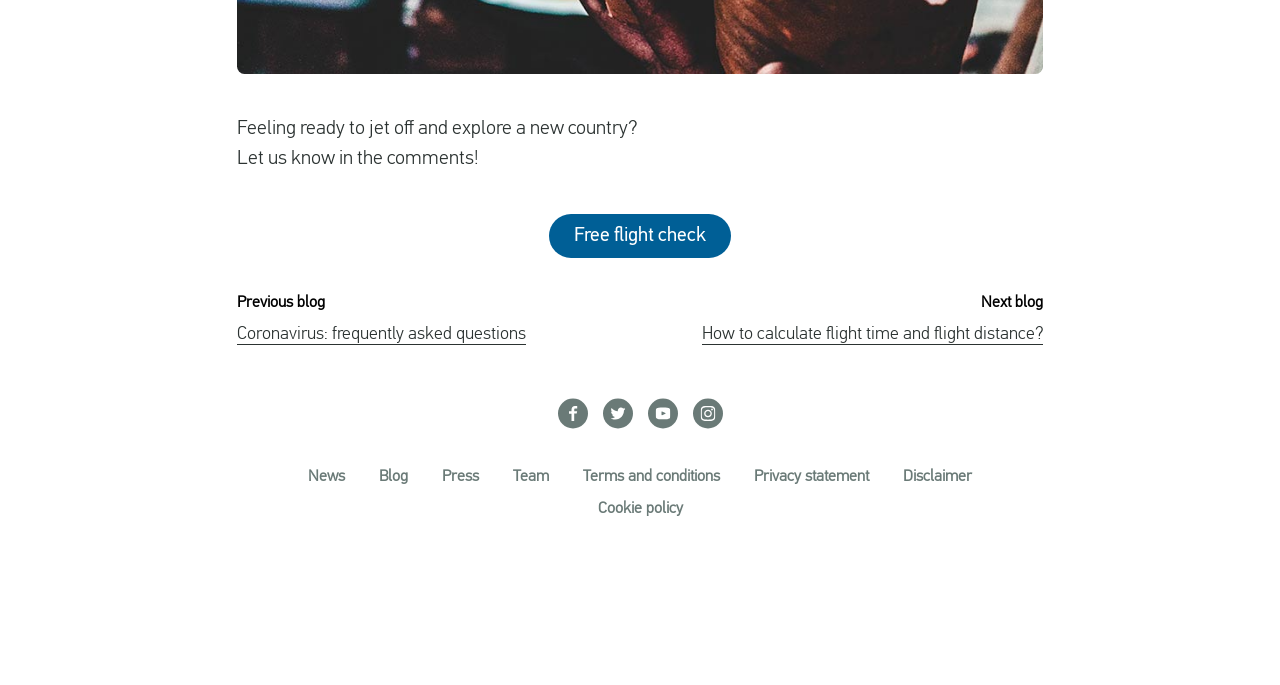Identify the bounding box coordinates of the region I need to click to complete this instruction: "Read previous blog".

[0.185, 0.431, 0.254, 0.454]